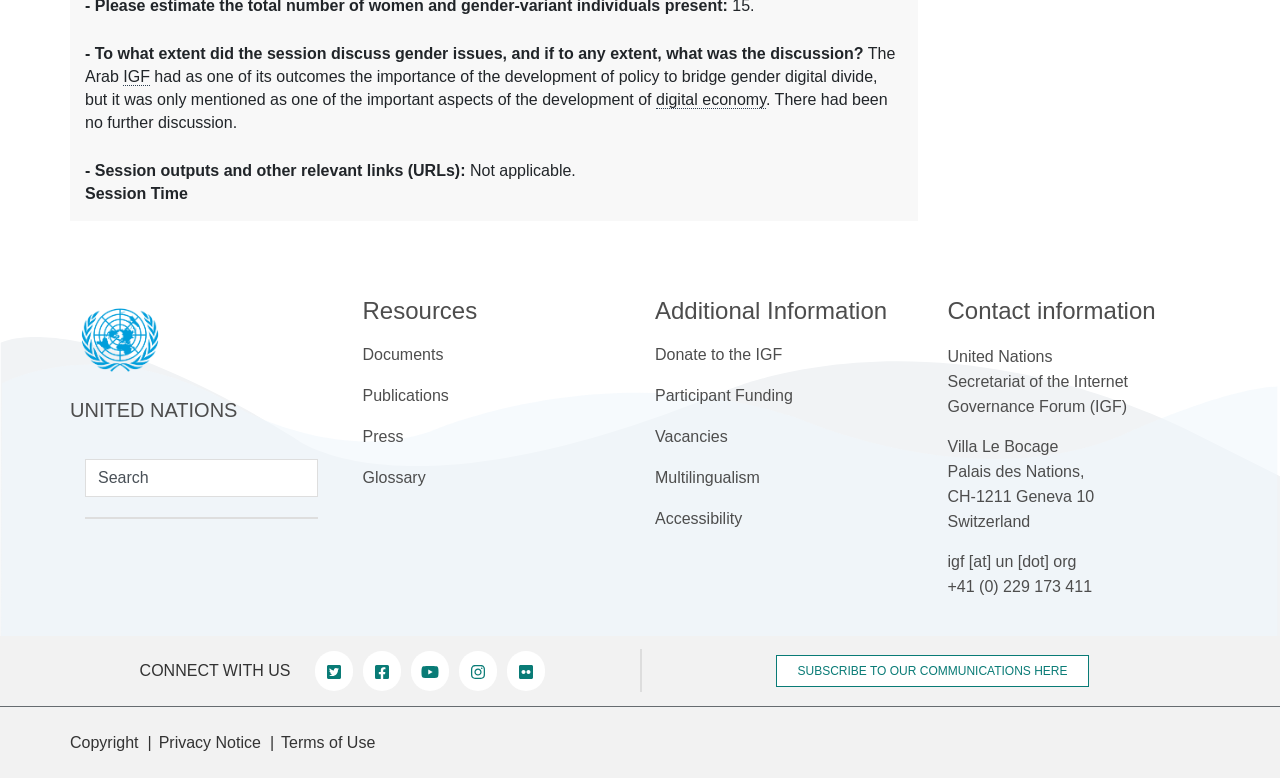What is the purpose of the Internet Governance Forum?
Please give a well-detailed answer to the question.

The purpose of the Internet Governance Forum can be understood from the text 'had as one of its outcomes the importance of the development of policy to bridge gender digital divide, but it was only mentioned as one of the important aspects of the development of' which suggests that the forum aims to develop policies to address the gender digital divide.